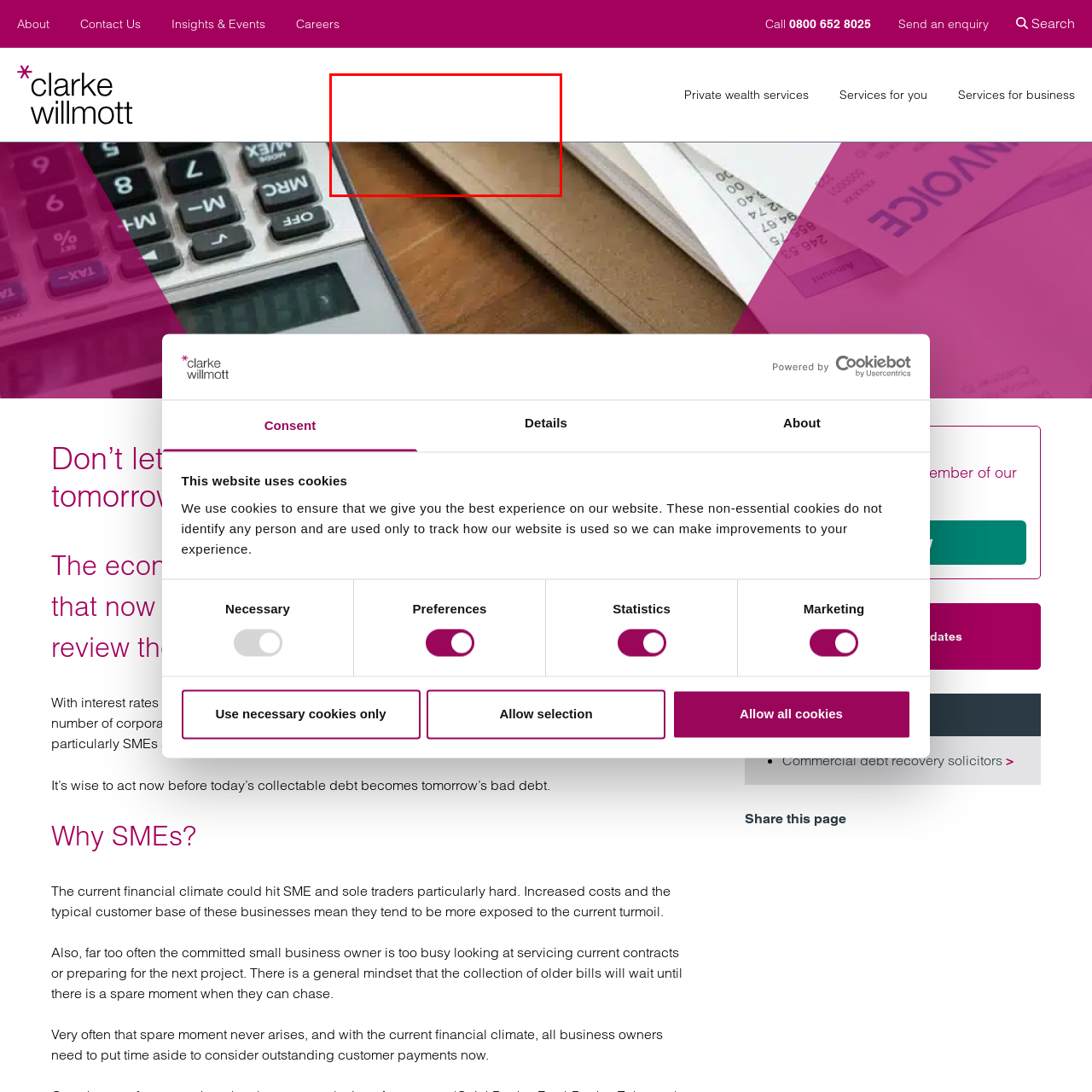What is nearby the laptop? Study the image bordered by the red bounding box and answer briefly using a single word or a phrase.

A notepad